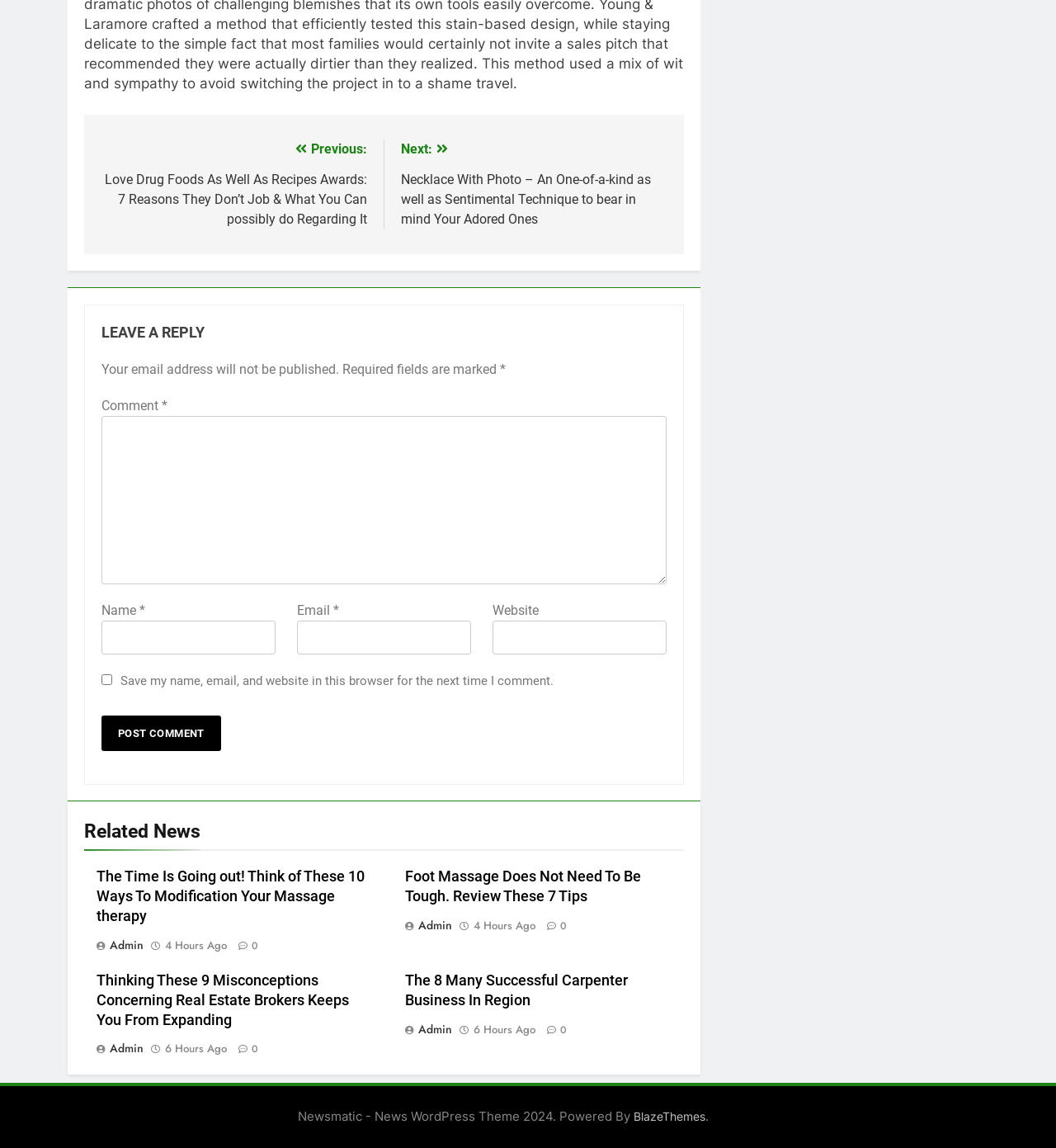Extract the bounding box coordinates for the UI element described by the text: "4 hours ago4 hours ago". The coordinates should be in the form of [left, top, right, bottom] with values between 0 and 1.

[0.448, 0.8, 0.507, 0.813]